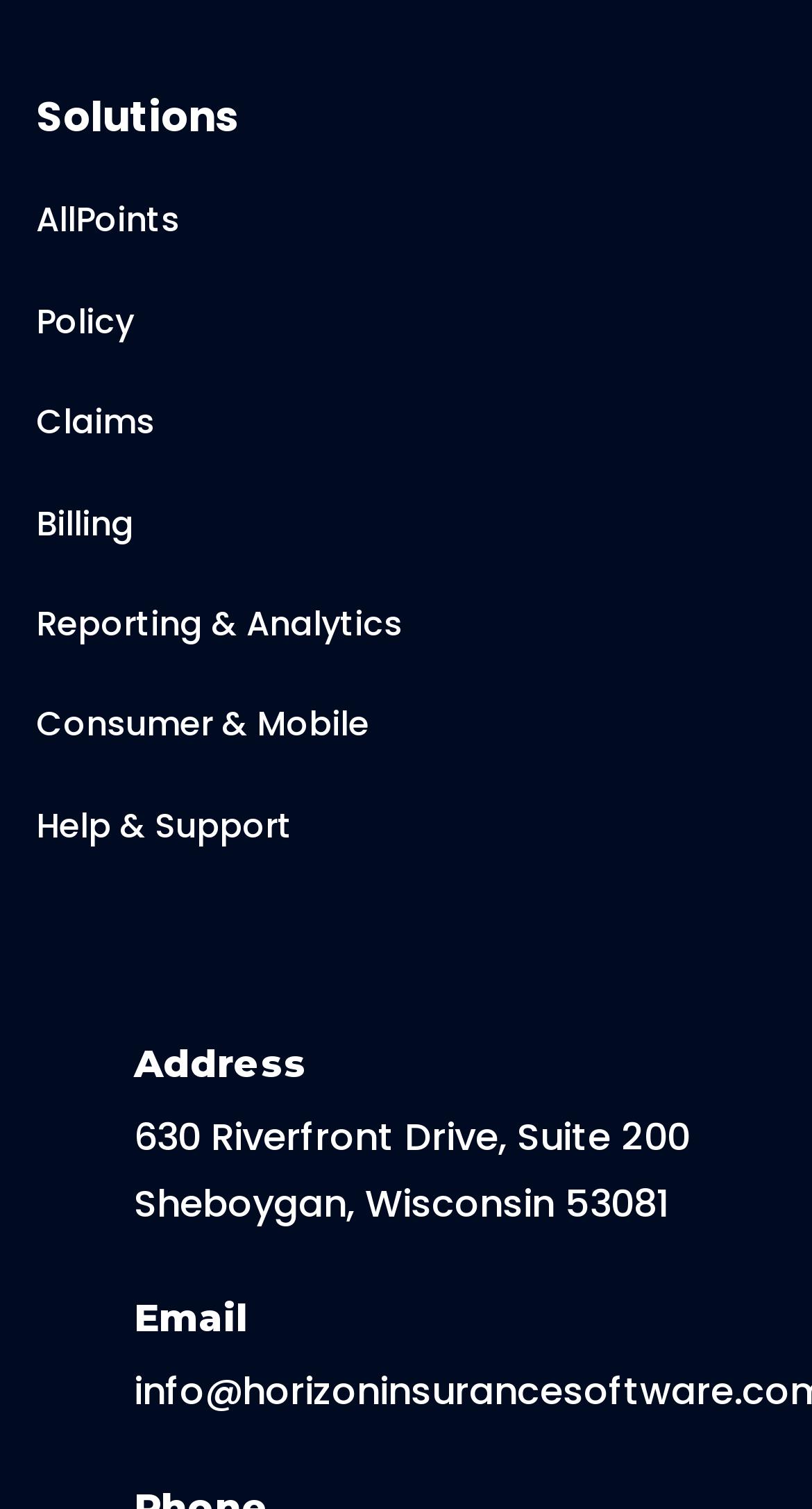Respond with a single word or phrase:
How many sections are there on the webpage?

2